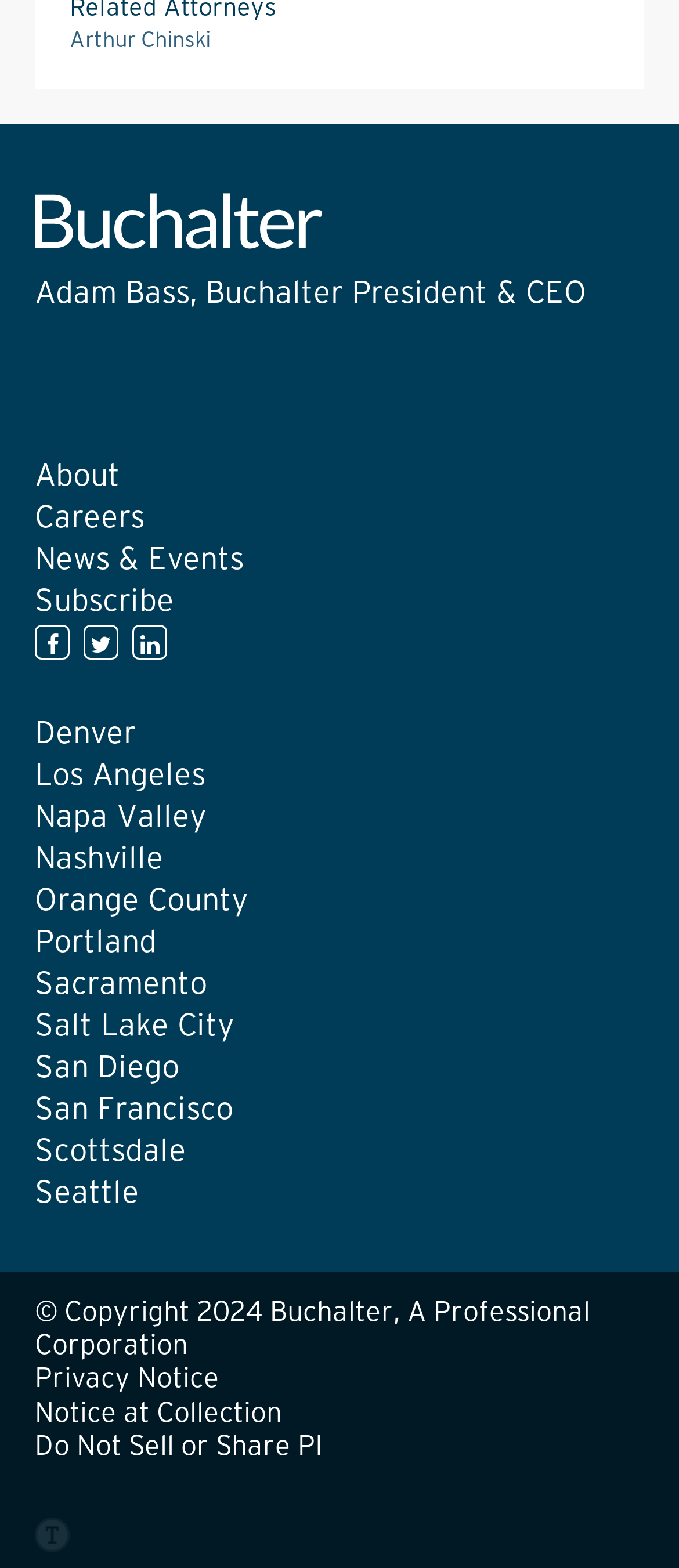Answer the question using only a single word or phrase: 
How many location links are there?

12